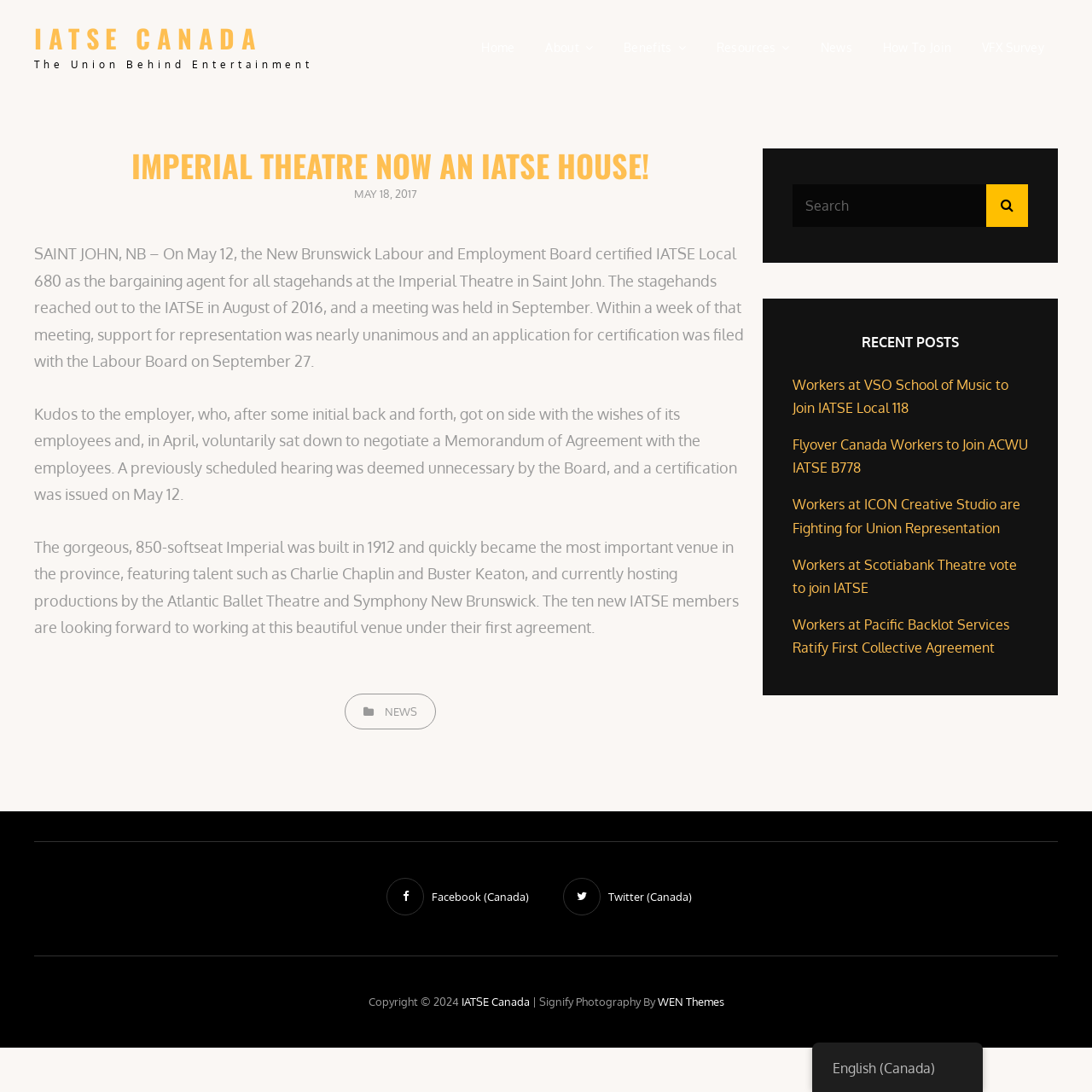Please identify the primary heading on the webpage and return its text.

IMPERIAL THEATRE NOW AN IATSE HOUSE!